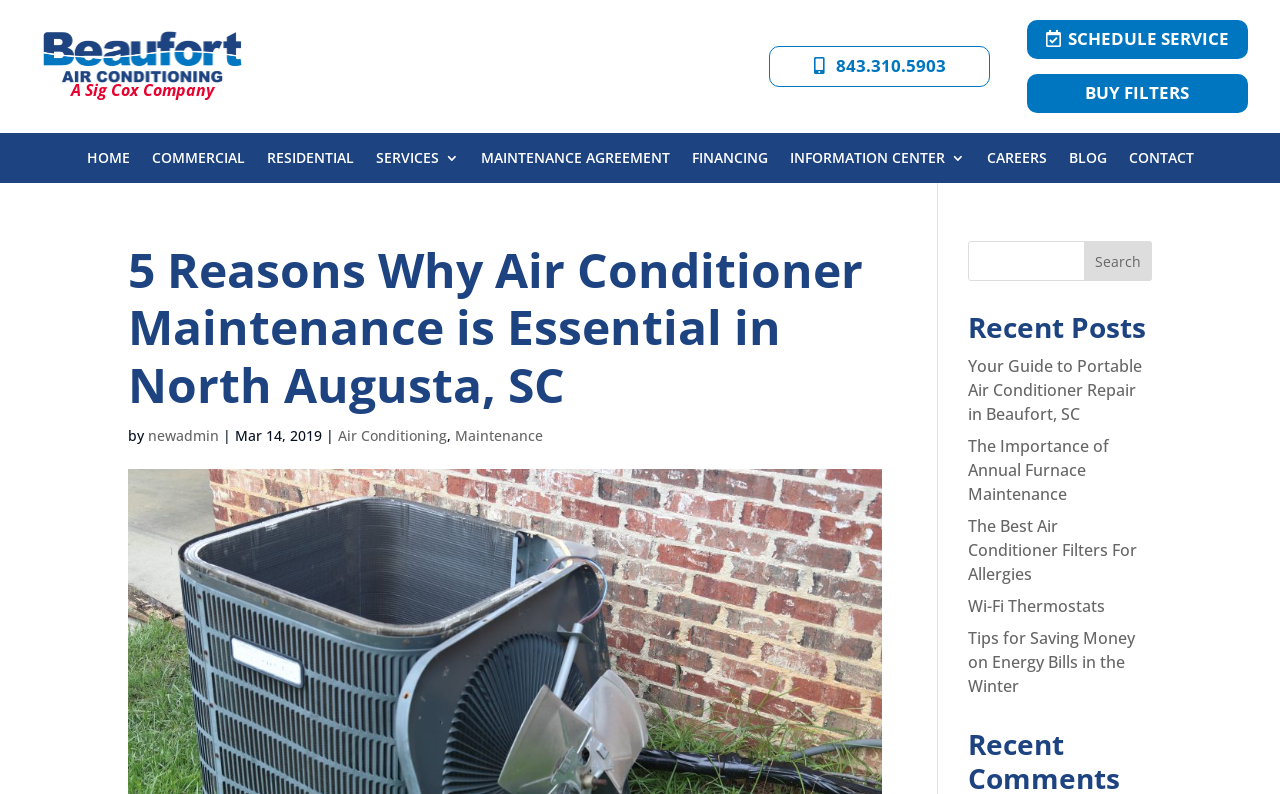Locate the bounding box coordinates of the element's region that should be clicked to carry out the following instruction: "Learn about portable air conditioner repair". The coordinates need to be four float numbers between 0 and 1, i.e., [left, top, right, bottom].

[0.756, 0.448, 0.892, 0.536]